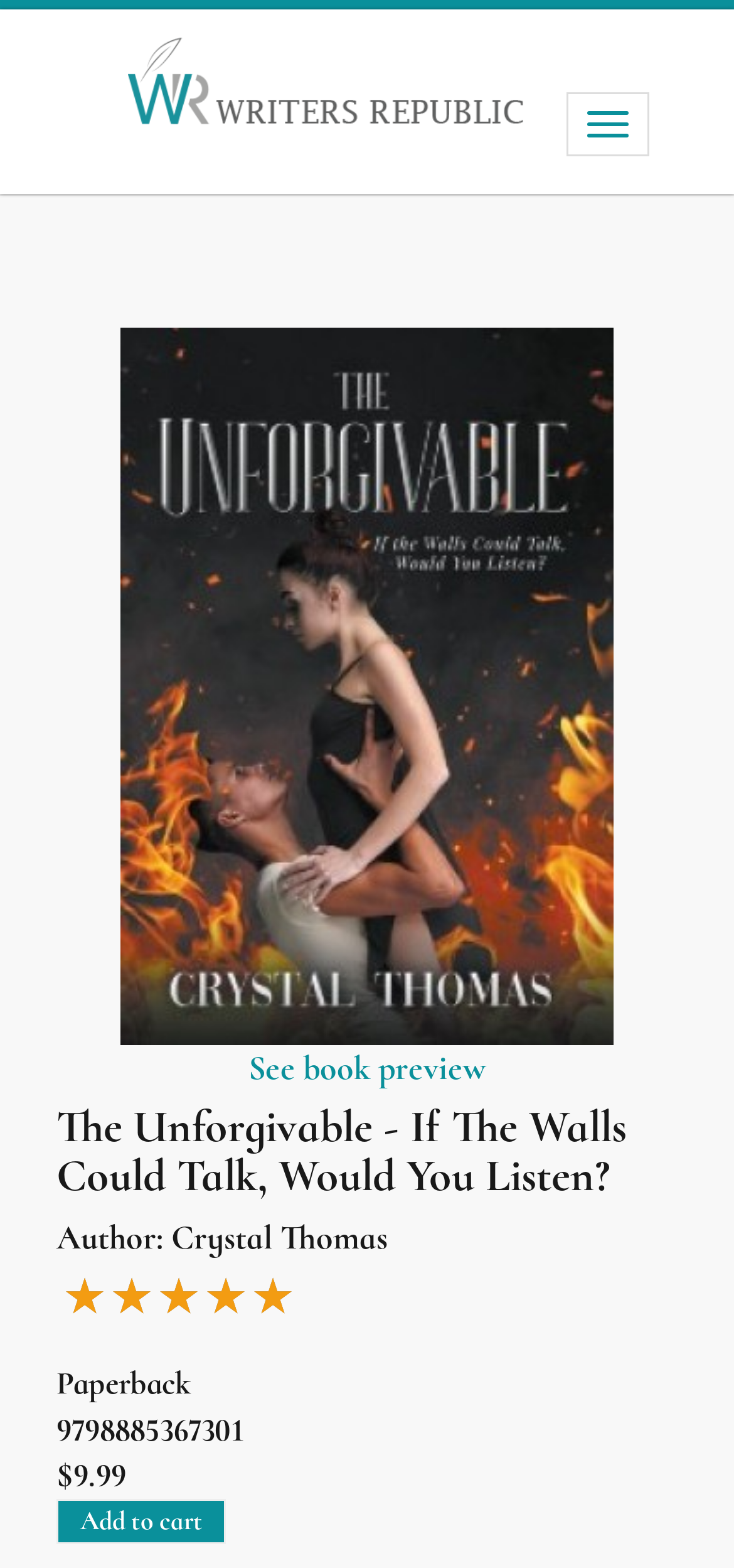What is the author of the book?
Based on the image, provide your answer in one word or phrase.

Crystal Thomas